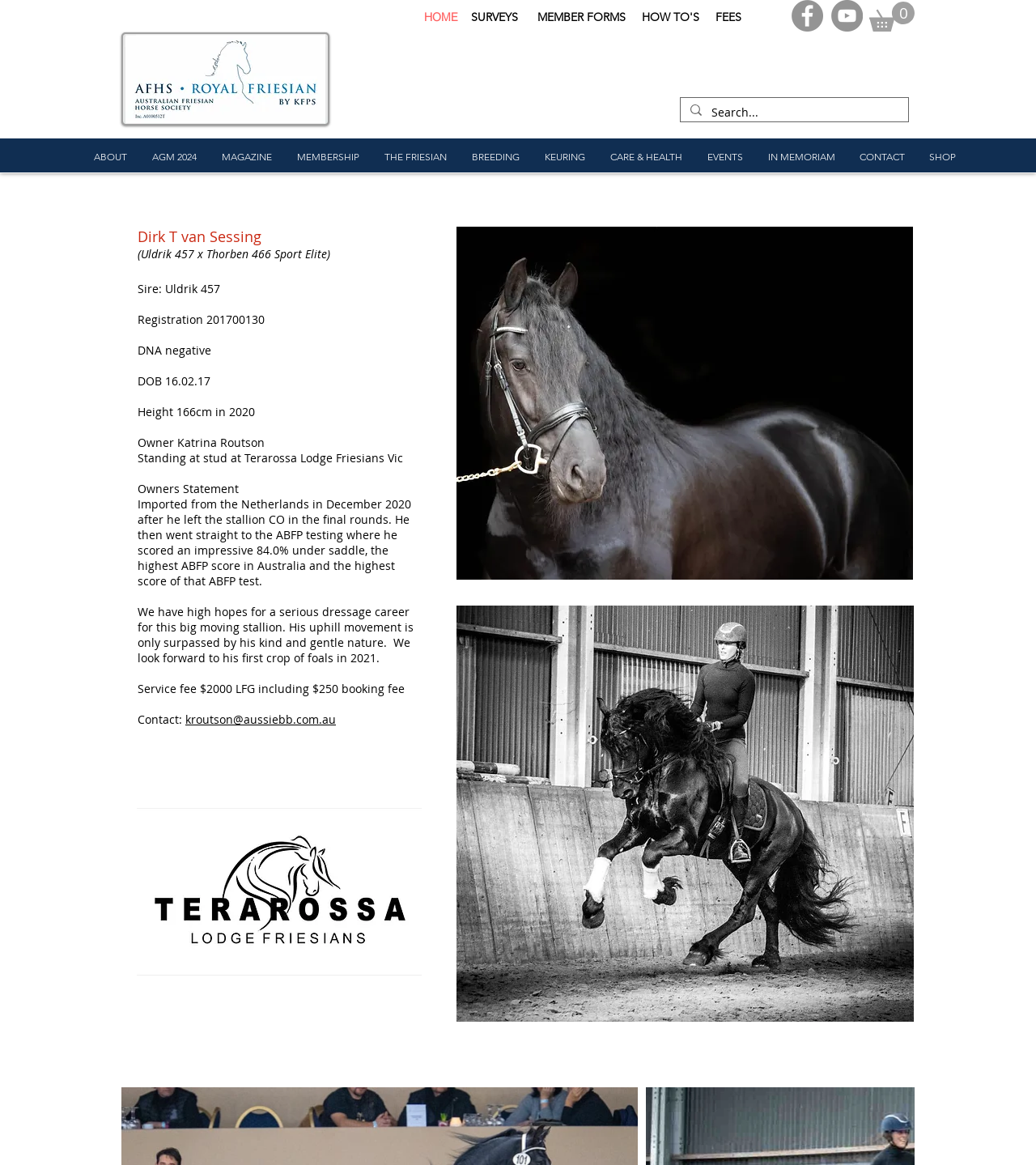Determine the bounding box coordinates of the clickable area required to perform the following instruction: "Search for something". The coordinates should be represented as four float numbers between 0 and 1: [left, top, right, bottom].

[0.687, 0.084, 0.844, 0.109]